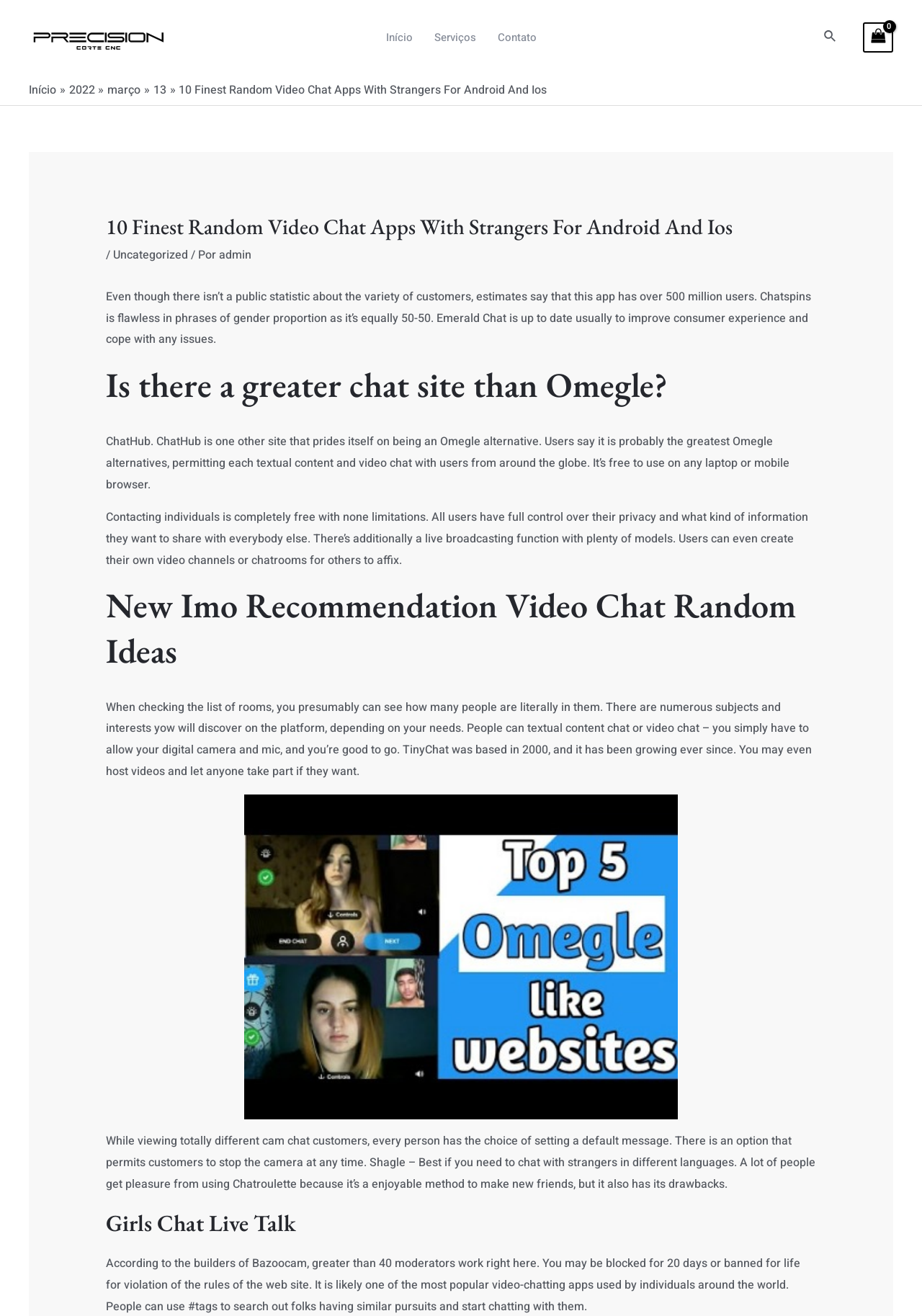Determine the bounding box for the HTML element described here: "Regulation". The coordinates should be given as [left, top, right, bottom] with each number being a float between 0 and 1.

None